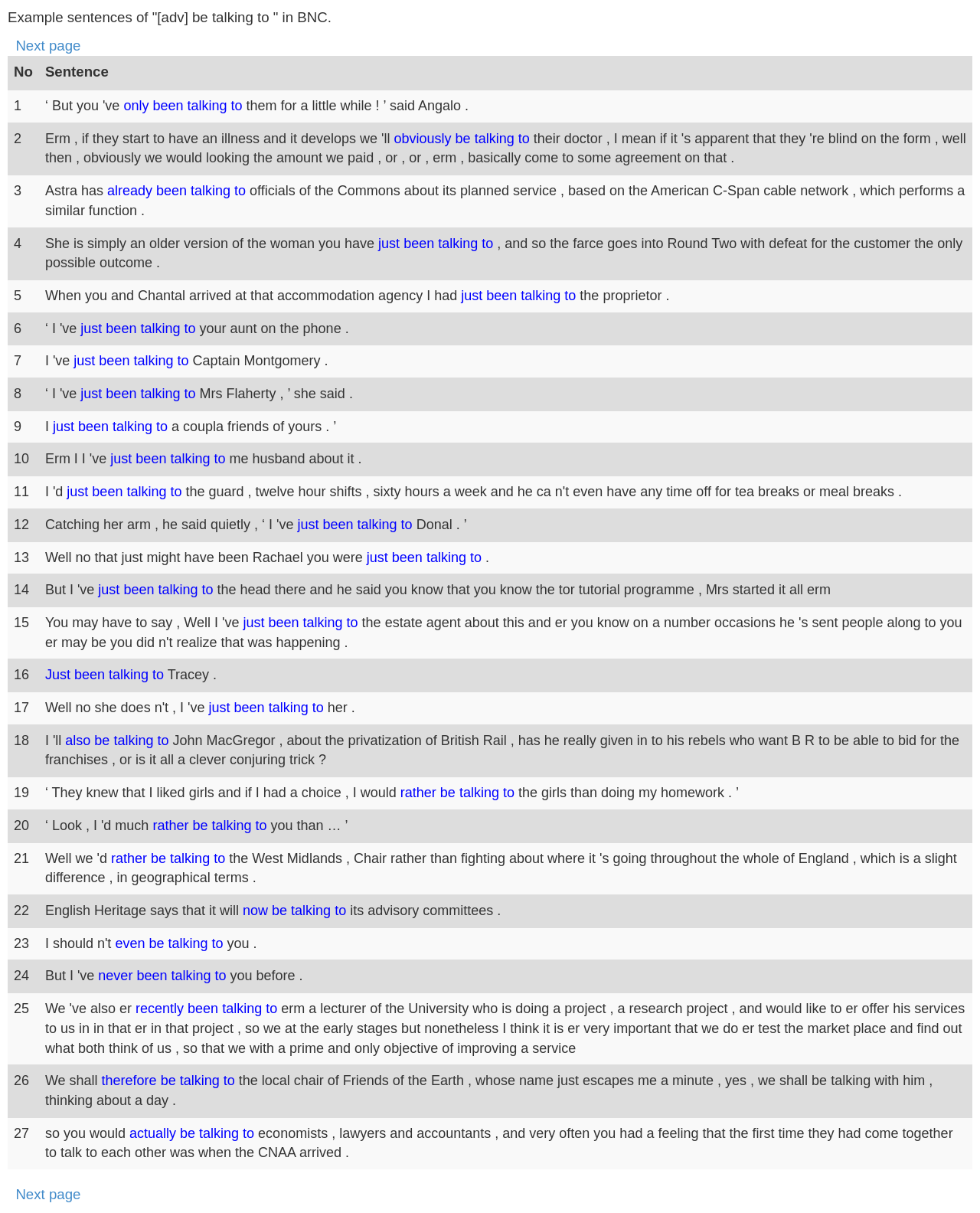Respond to the question below with a single word or phrase:
What is the purpose of the 'Next page' link?

To navigate to the next page